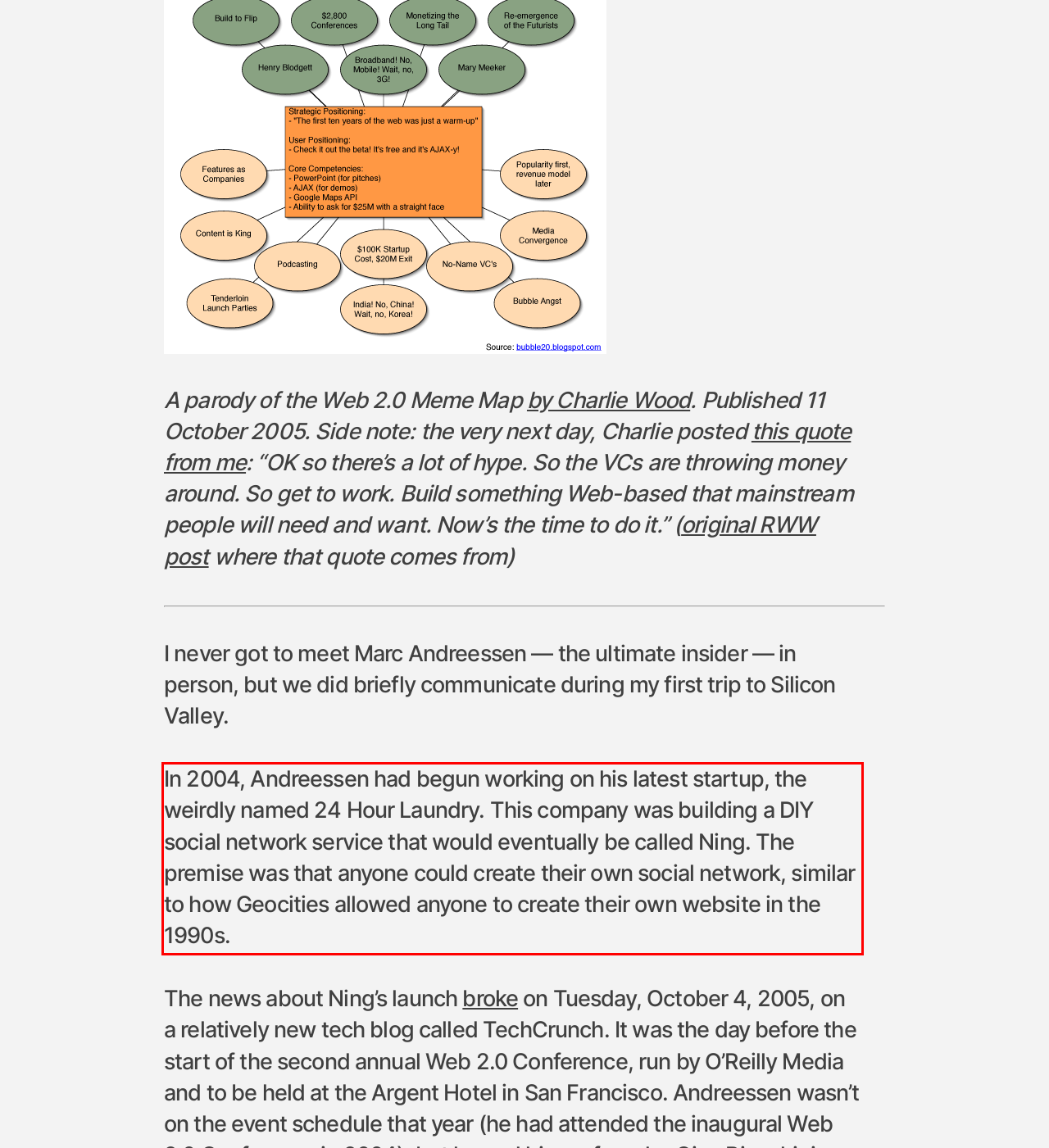Using the webpage screenshot, recognize and capture the text within the red bounding box.

In 2004, Andreessen had begun working on his latest startup, the weirdly named 24 Hour Laundry. This company was building a DIY social network service that would eventually be called Ning. The premise was that anyone could create their own social network, similar to how Geocities allowed anyone to create their own website in the 1990s.